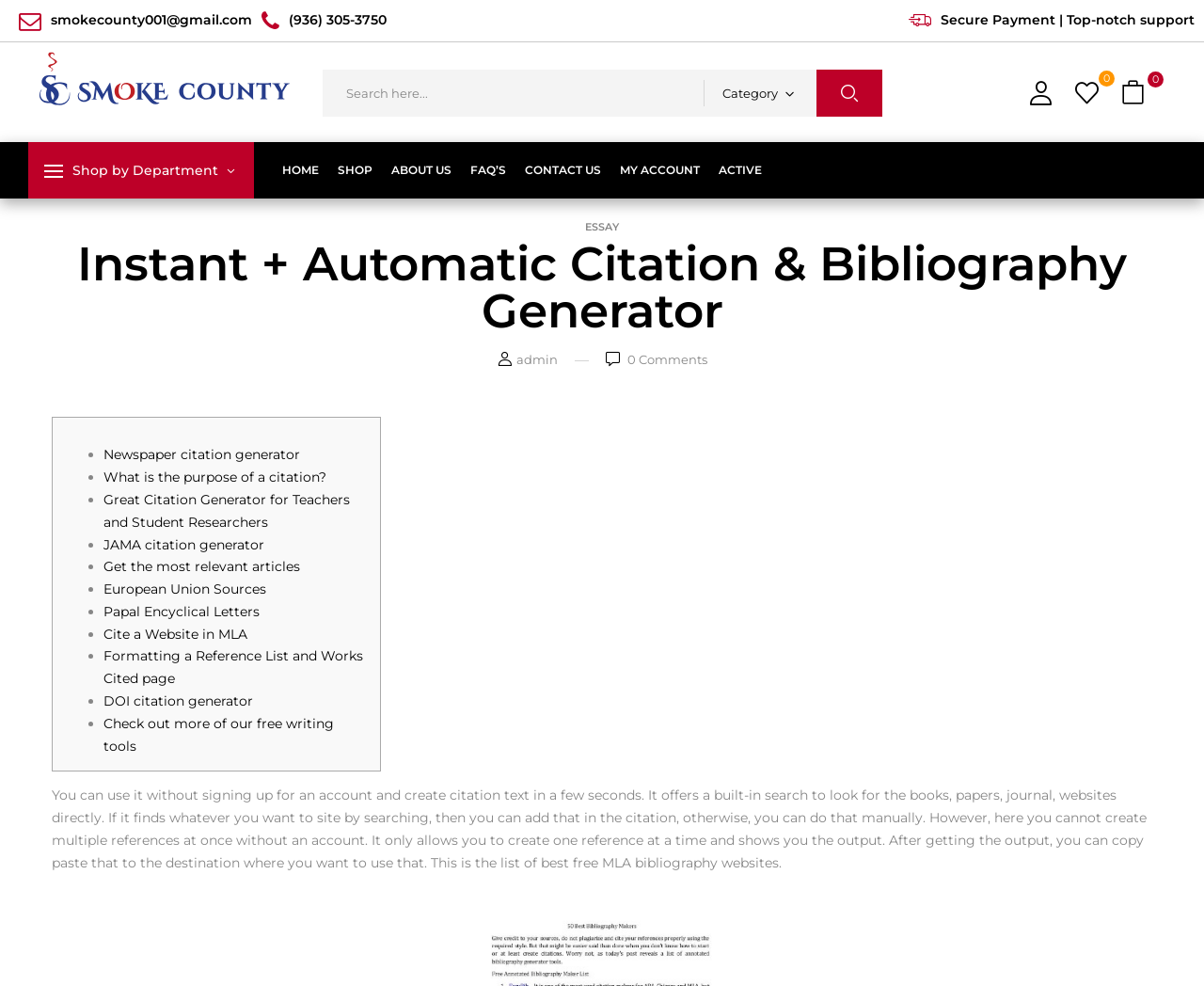What is the benefit of using the built-in search feature? Based on the screenshot, please respond with a single word or phrase.

Find sources quickly